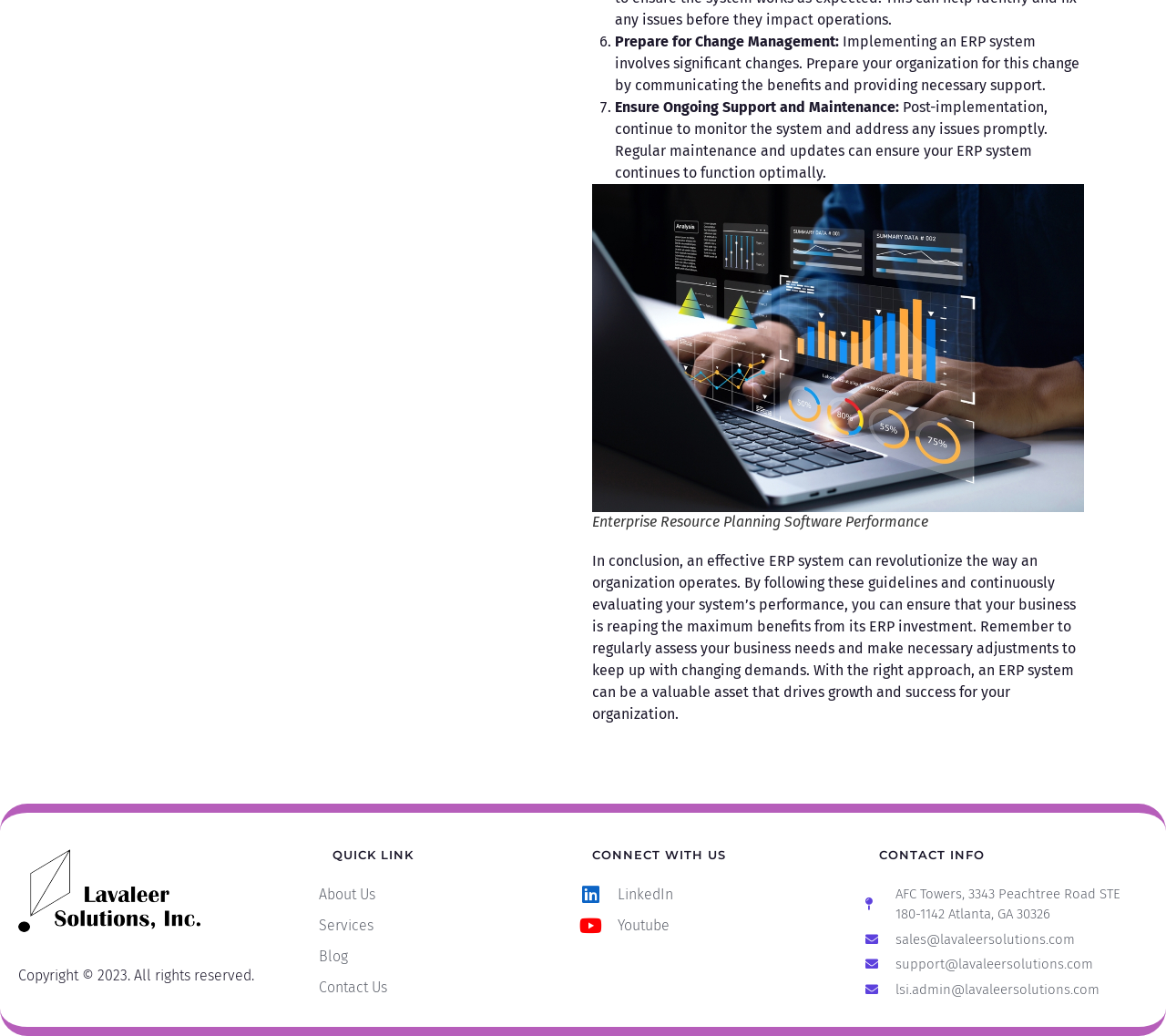What is the purpose of preparing for change management?
Look at the image and provide a short answer using one word or a phrase.

Communicate benefits and provide support